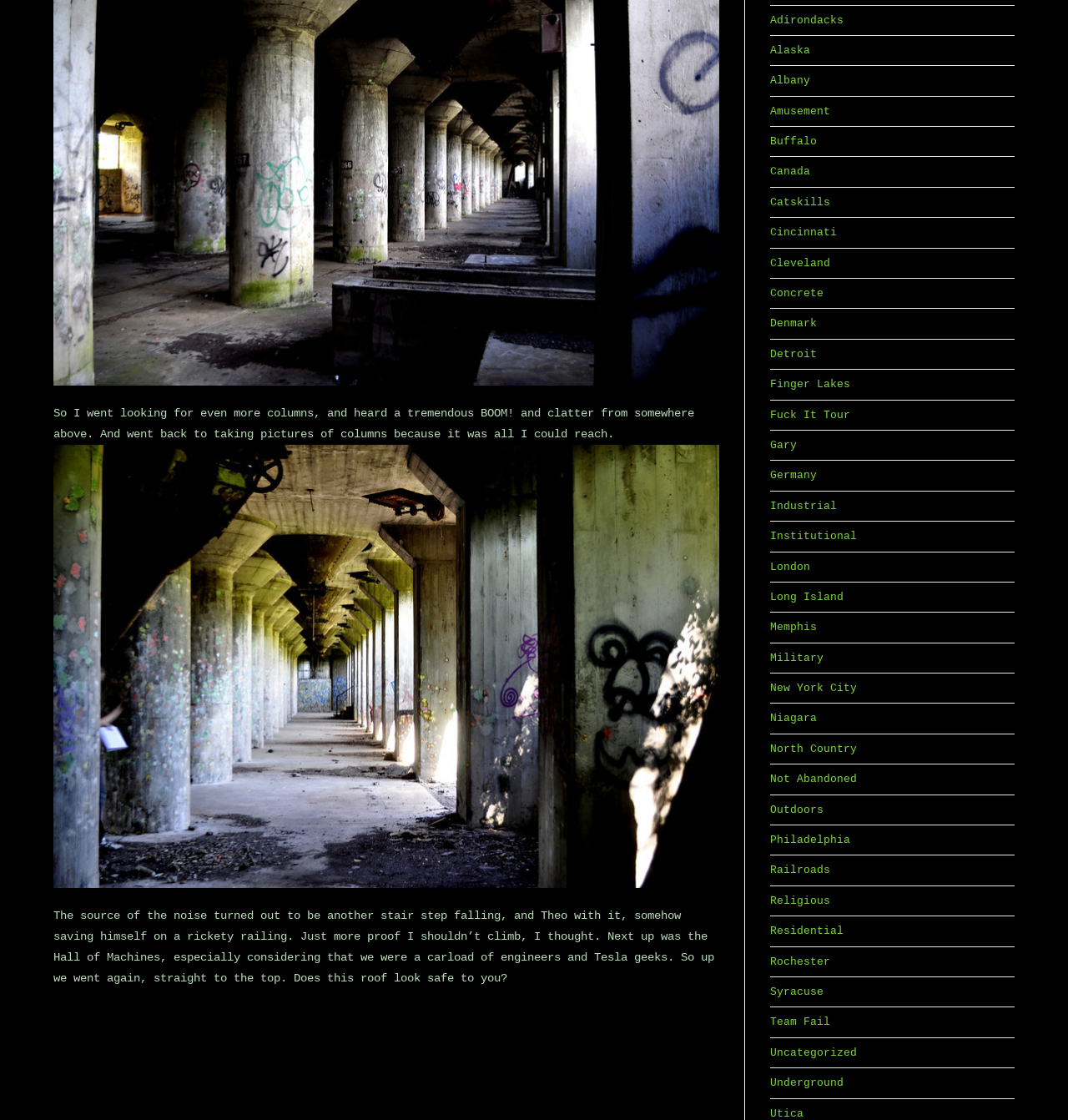Find the coordinates for the bounding box of the element with this description: "Finger Lakes".

[0.721, 0.337, 0.796, 0.349]